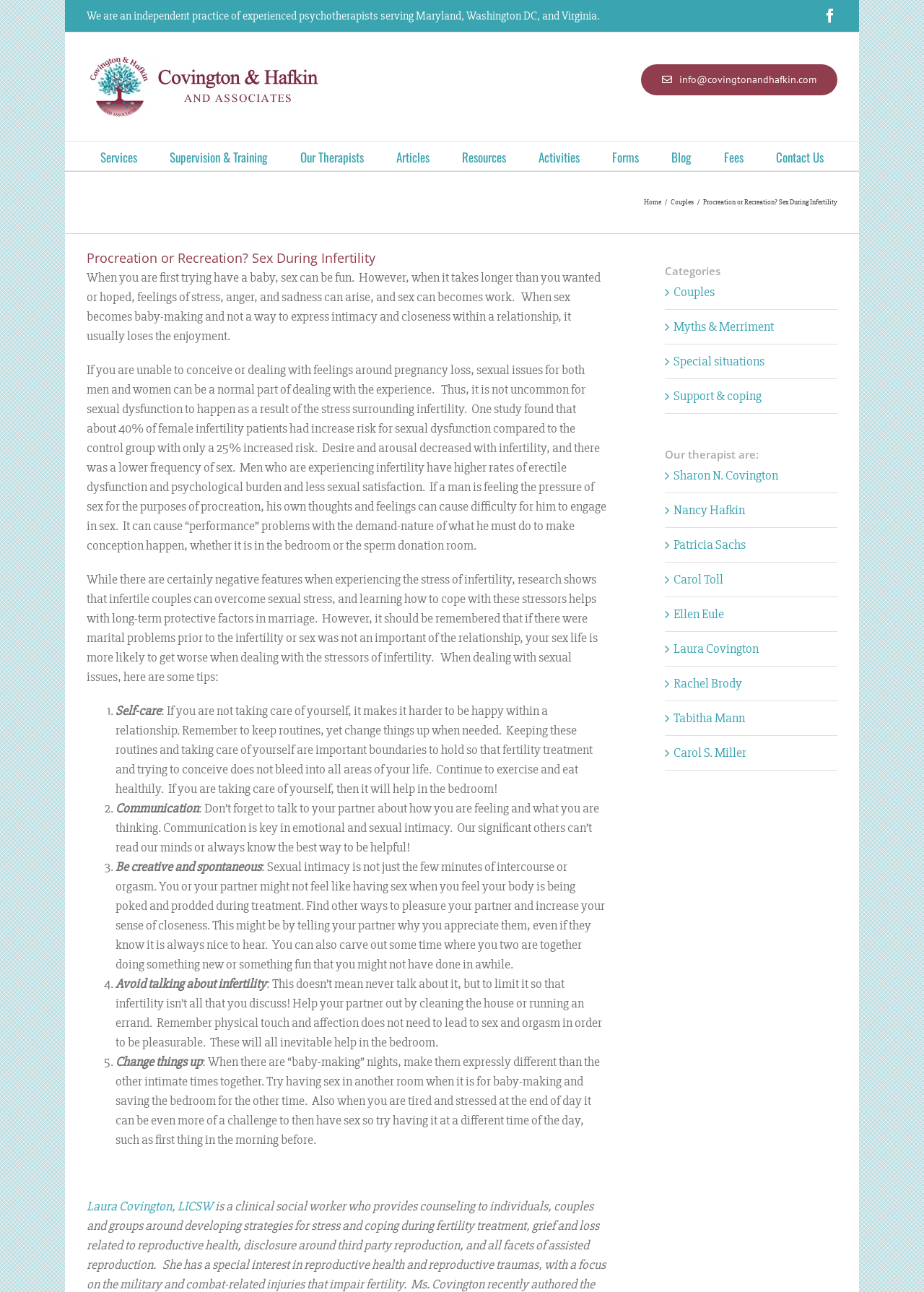What is the purpose of the 'Categories' section?
Please respond to the question with a detailed and informative answer.

The 'Categories' section is located on the right side of the webpage and contains links to different categories of articles, such as 'Couples', 'Myths & Merriment', and 'Support & coping'. The purpose of this section is to help users find articles related to specific topics.